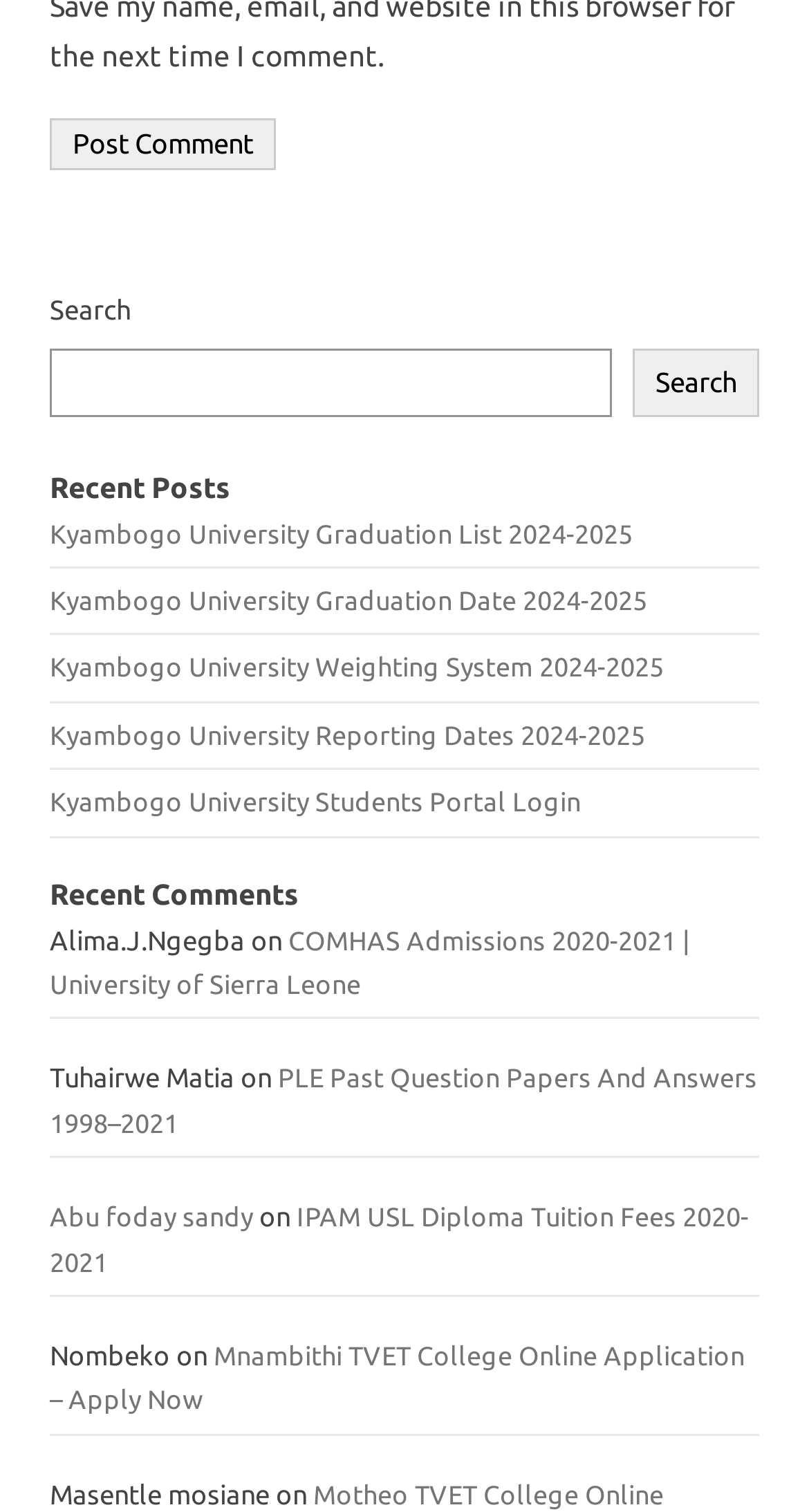Use a single word or phrase to answer the question: What type of content is listed under 'Recent Posts'?

University-related posts